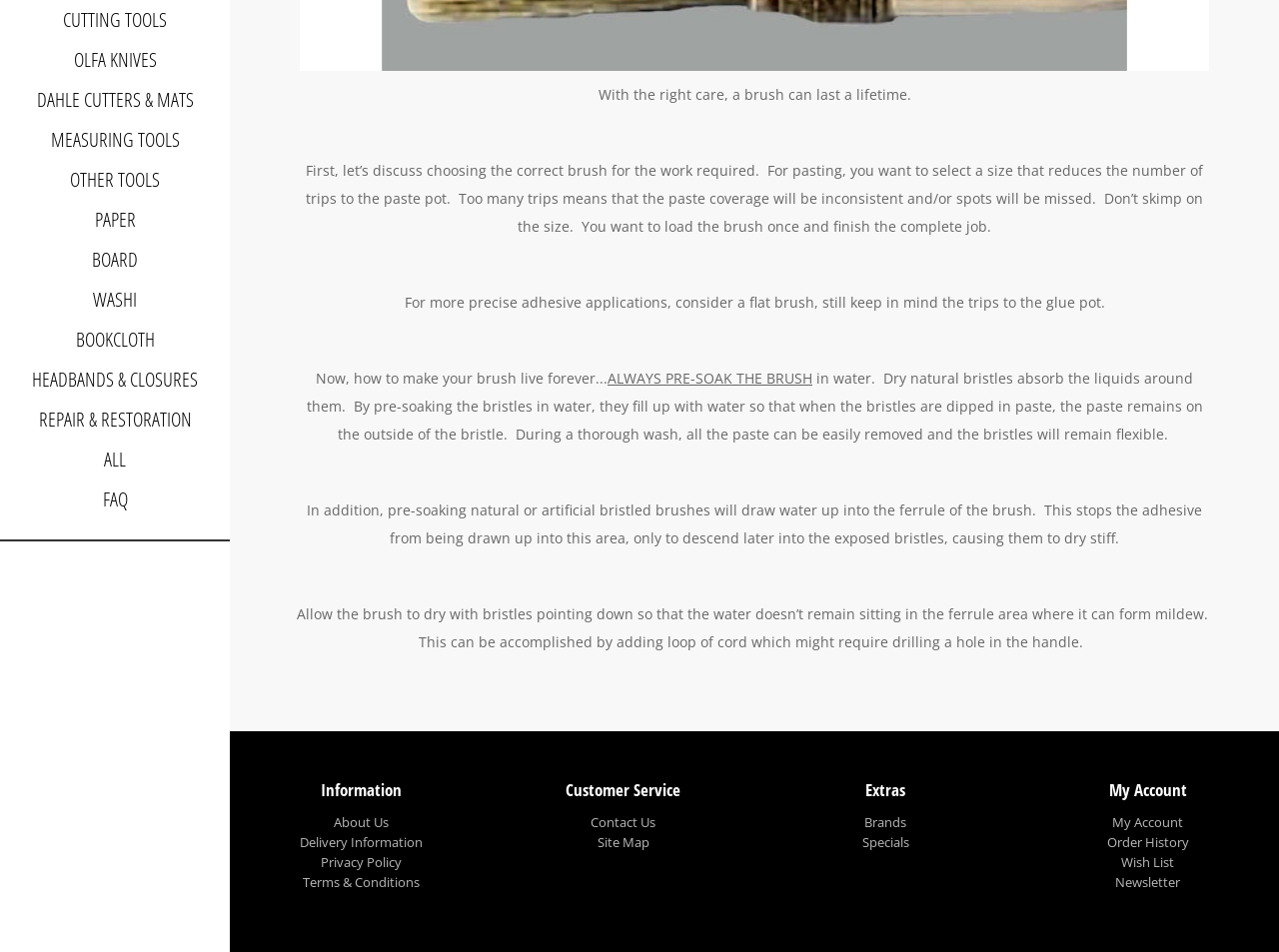Locate the UI element described by Back To Top in the provided webpage screenshot. Return the bounding box coordinates in the format (top-left x, top-left y, bottom-right x, bottom-right y), ensuring all values are between 0 and 1.

None